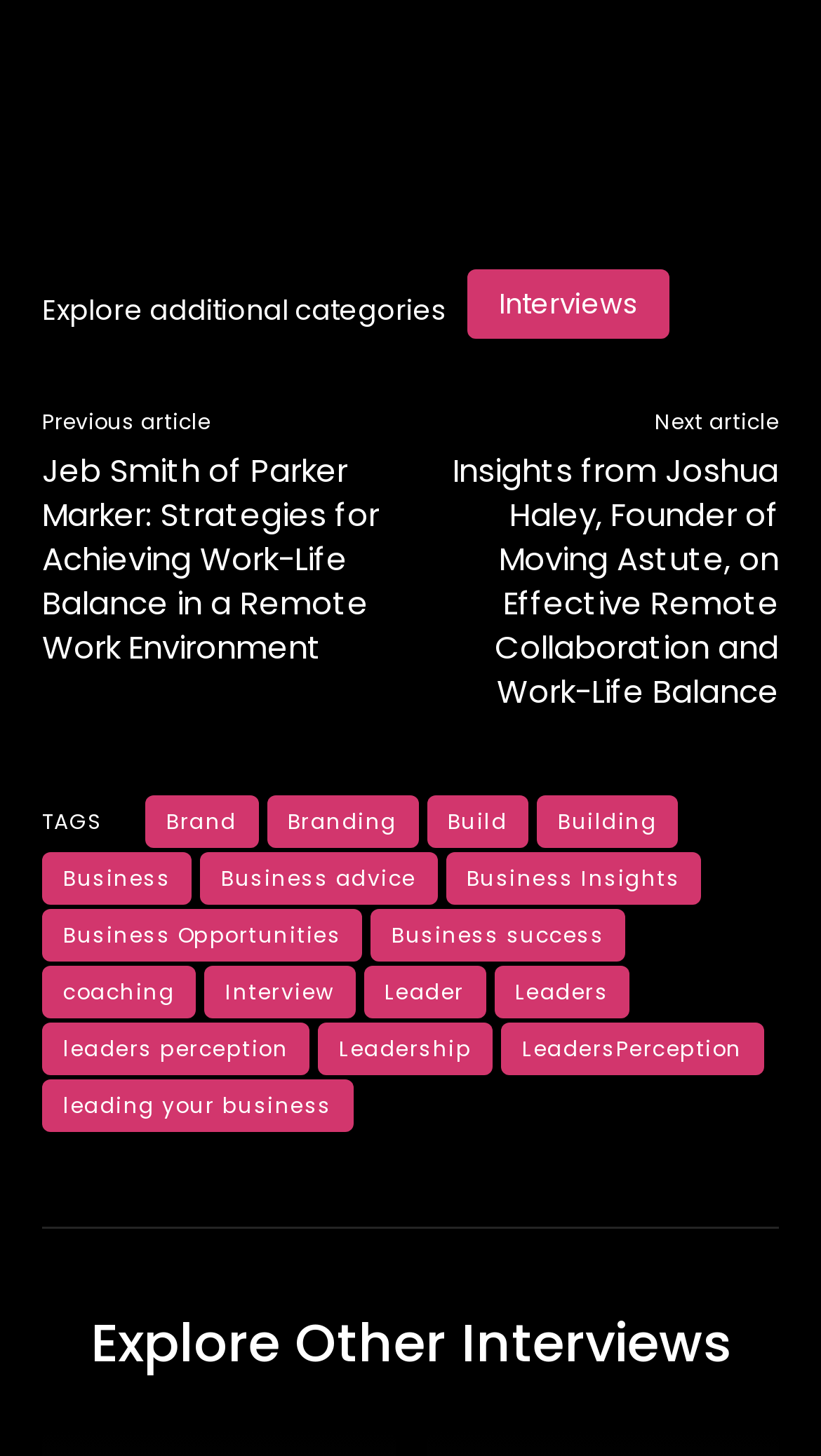Extract the bounding box coordinates for the UI element described as: "leading your business".

[0.051, 0.742, 0.429, 0.778]